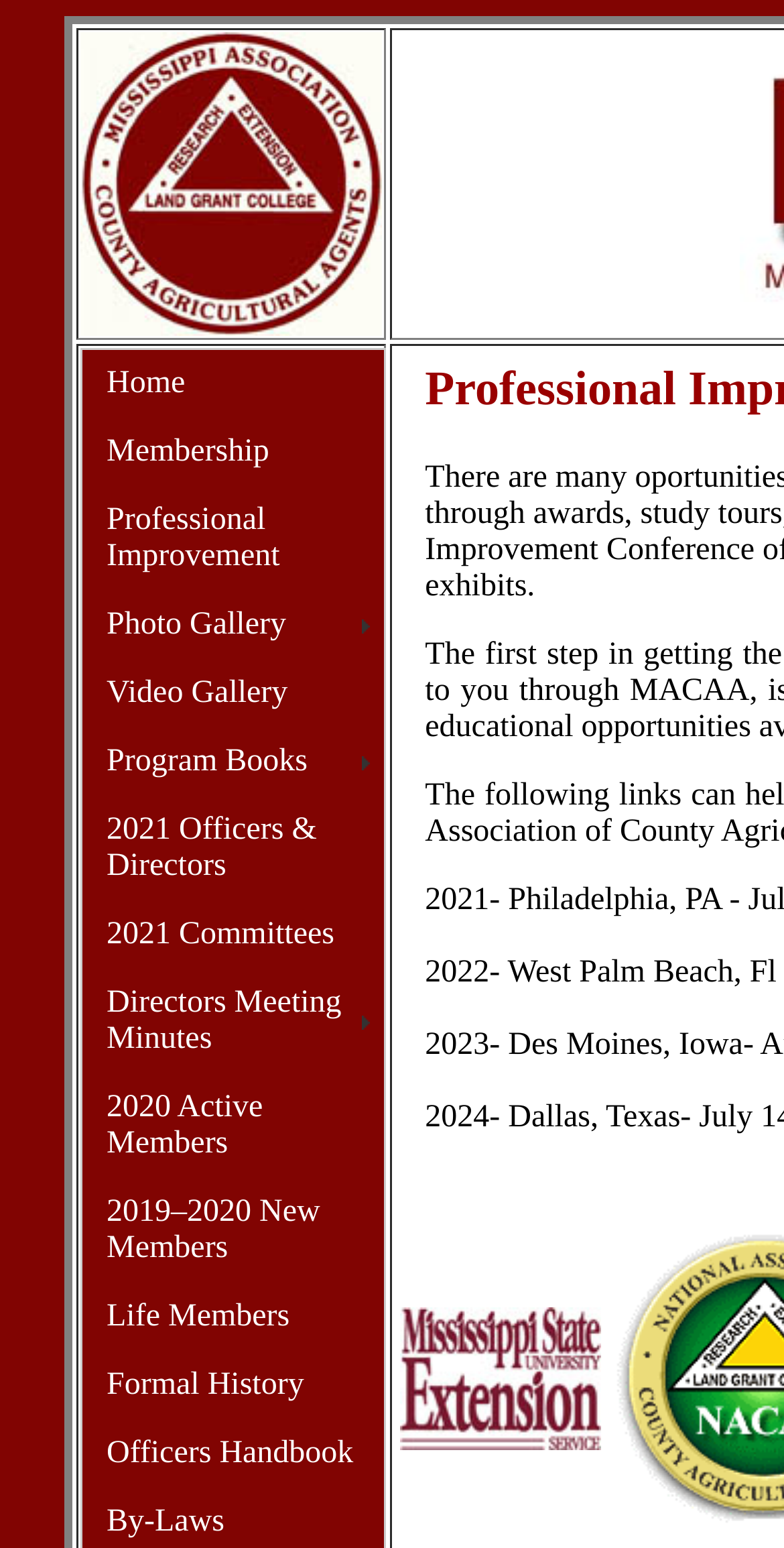Pinpoint the bounding box coordinates of the clickable element needed to complete the instruction: "View the topic 'Flucko Is there a “wayout Angel” available here?'". The coordinates should be provided as four float numbers between 0 and 1: [left, top, right, bottom].

None